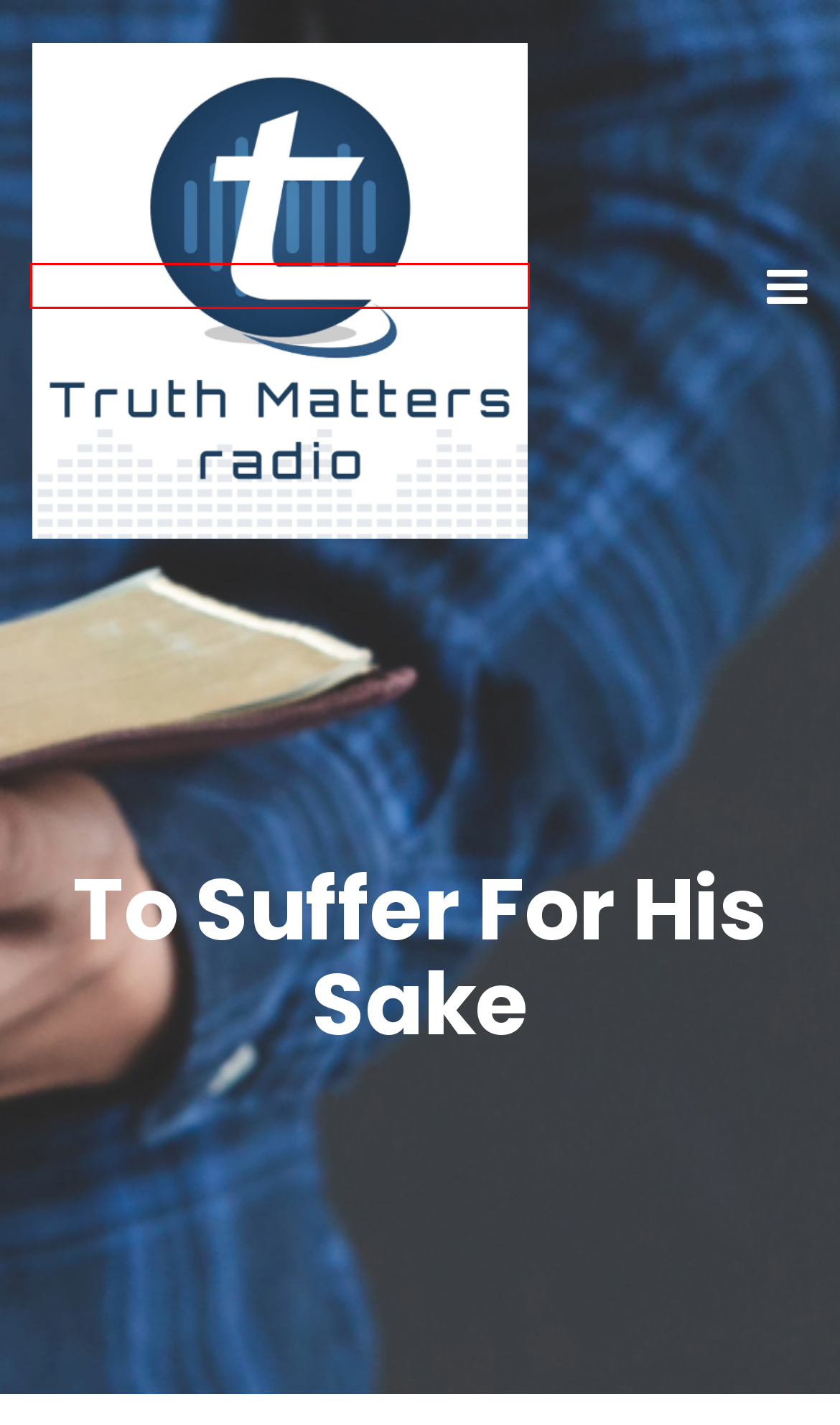Look at the screenshot of a webpage with a red bounding box and select the webpage description that best corresponds to the new page after clicking the element in the red box. Here are the options:
A. persecution Archives - Truth Matters Radio
B. Sound Truths - Truth Matters Radio
C. Dwell On These Things - Truth Matters Radio
D. Philippians 1 (NASB95) - For to me, to live
E. James 1 (NASB95) - Consider it all joy, my
F. faith Archives - Truth Matters Radio
G. 1 Corinthians 1 (NASB95) - For the word of the
H. Philippians 1 (NASB95) - *For it is only right

B